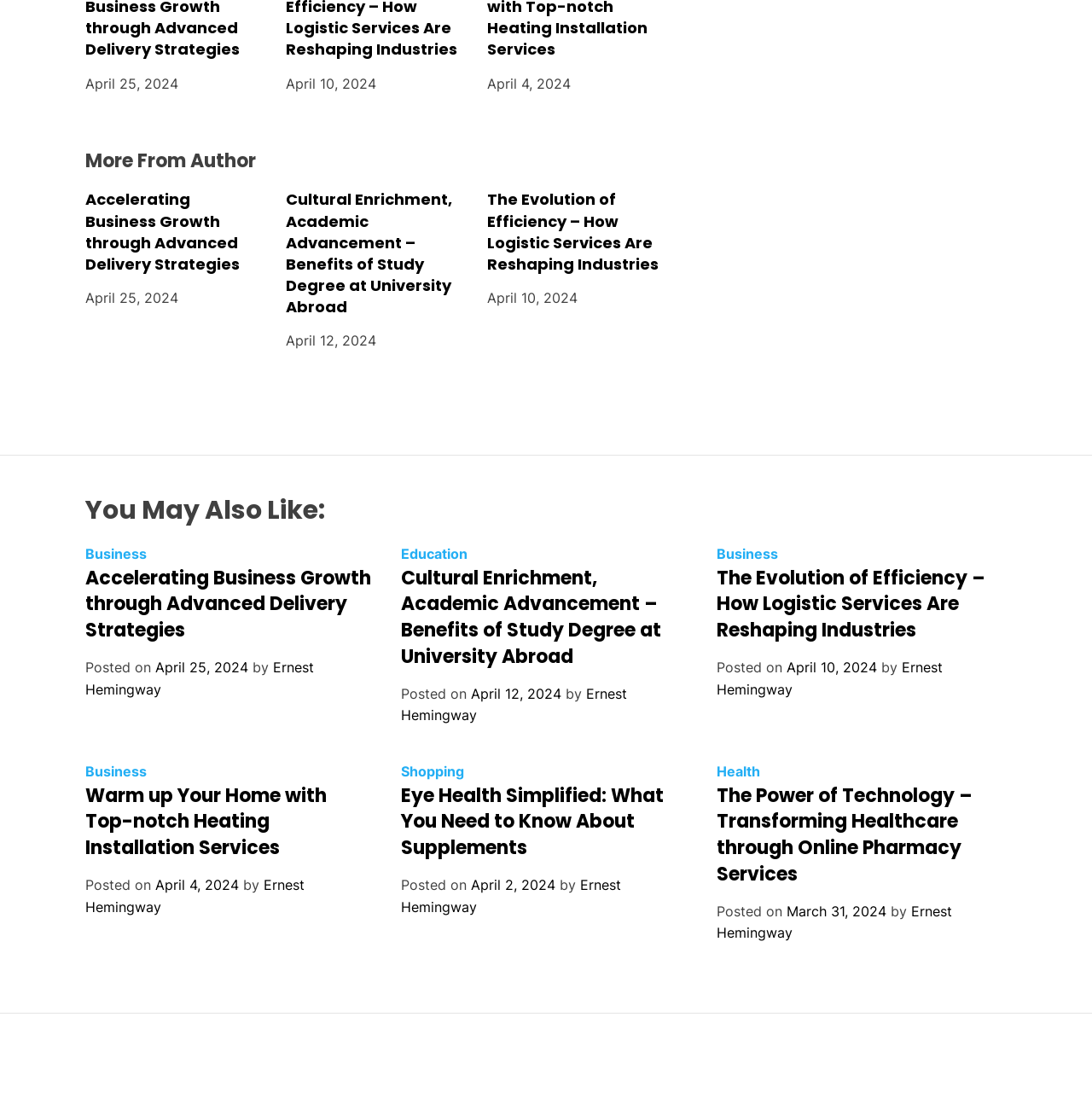Provide the bounding box coordinates for the area that should be clicked to complete the instruction: "Read the article 'The Evolution of Efficiency – How Logistic Services Are Reshaping Industries'".

[0.446, 0.169, 0.603, 0.246]